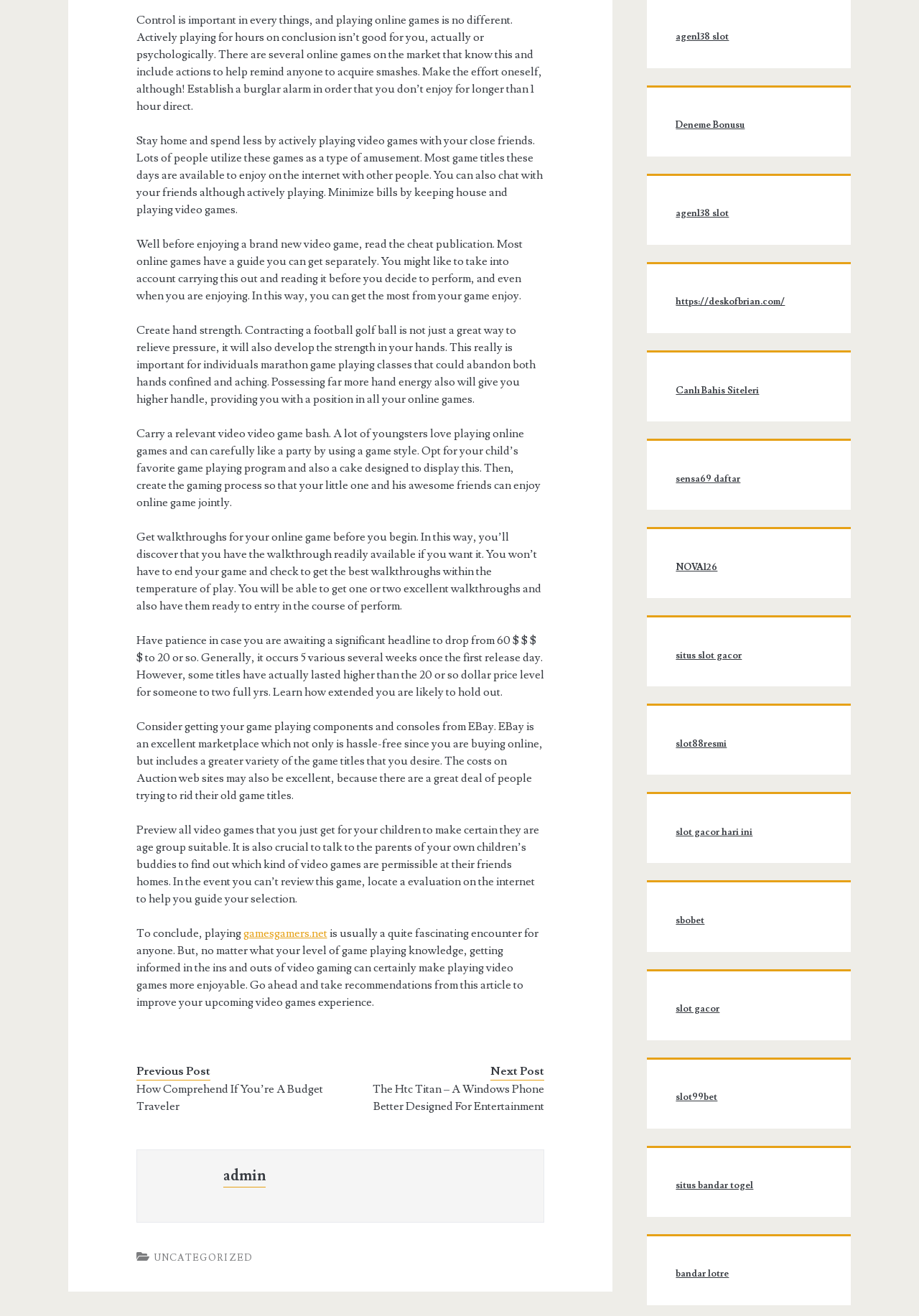What is the purpose of the link at the bottom of the webpage?
Answer the question with as much detail as you can, using the image as a reference.

The links at the bottom of the webpage are labeled 'Previous Post' and 'Next Post', suggesting that they allow the user to navigate to the previous or next article or post on the website.